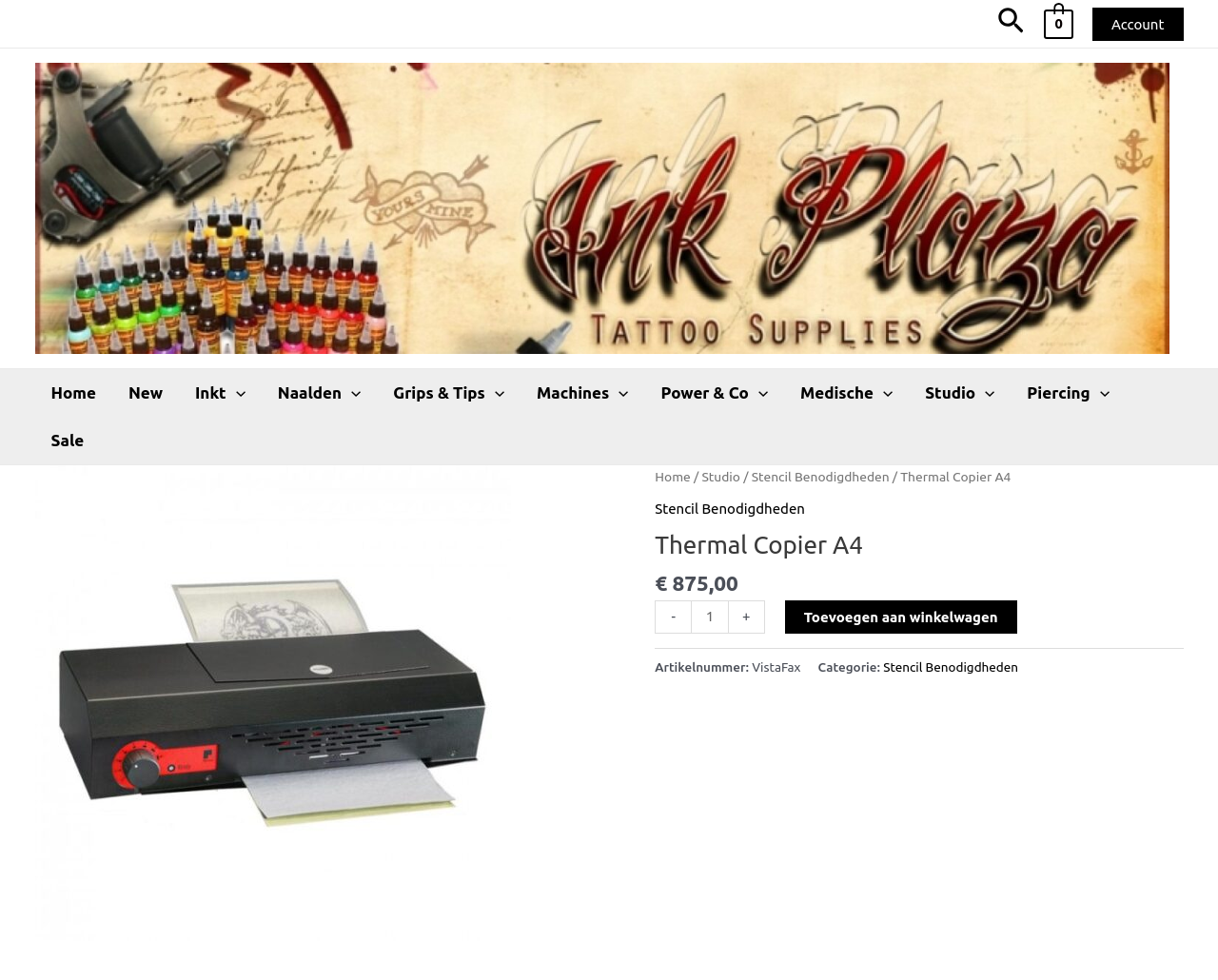Based on the image, provide a detailed response to the question:
What happens when you click the 'Toevoegen aan winkelwagen' button?

I found the answer by looking at the text of the button element on the webpage, which says 'Toevoegen aan winkelwagen'. This is likely a button that adds the product to the shopping cart when clicked.